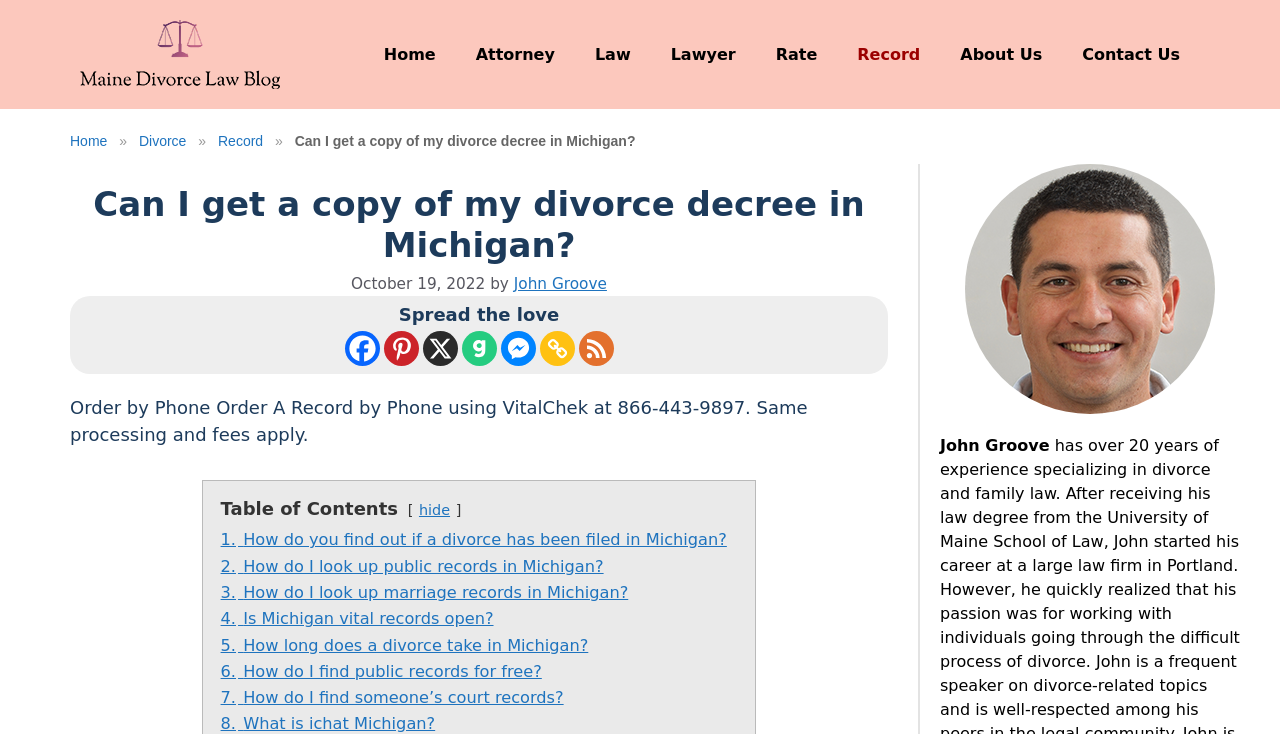Highlight the bounding box coordinates of the element that should be clicked to carry out the following instruction: "Click the 'Record' link". The coordinates must be given as four float numbers ranging from 0 to 1, i.e., [left, top, right, bottom].

[0.654, 0.033, 0.735, 0.115]